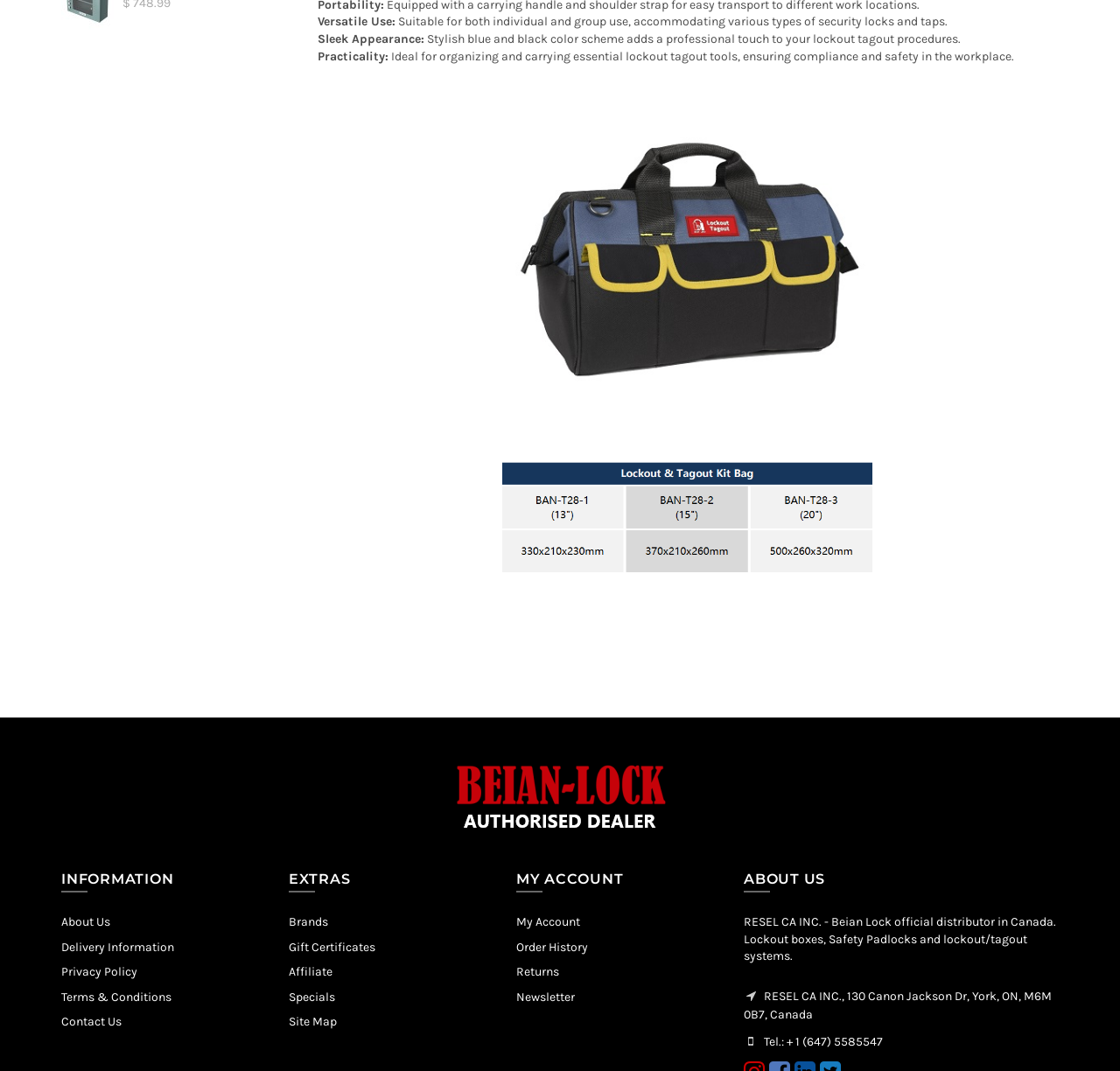Determine the bounding box coordinates of the clickable element to complete this instruction: "Go to My Account". Provide the coordinates in the format of four float numbers between 0 and 1, [left, top, right, bottom].

[0.461, 0.854, 0.518, 0.868]